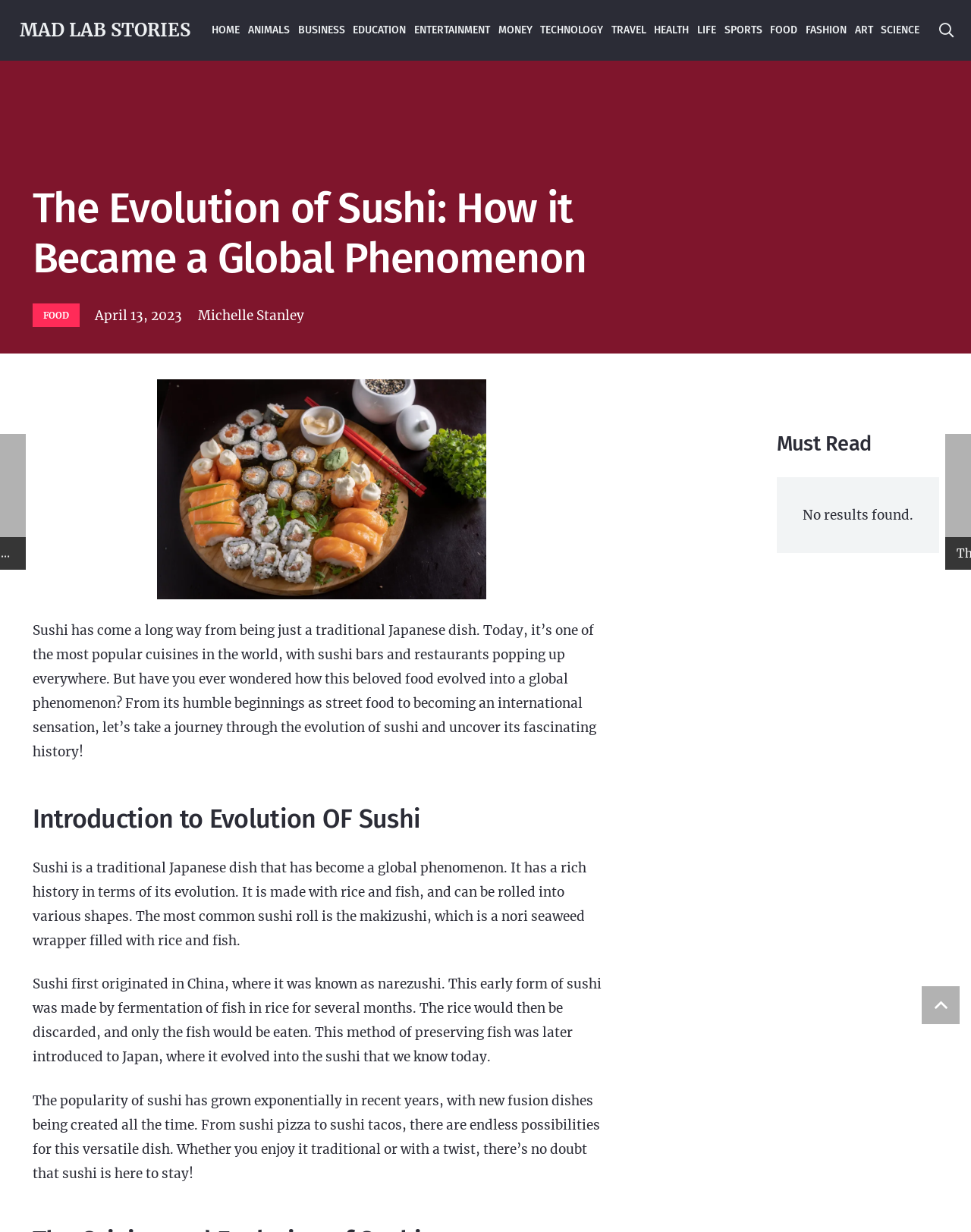Please determine the bounding box coordinates for the UI element described here. Use the format (top-left x, top-left y, bottom-right x, bottom-right y) with values bounded between 0 and 1: Michelle Stanley

[0.204, 0.246, 0.313, 0.266]